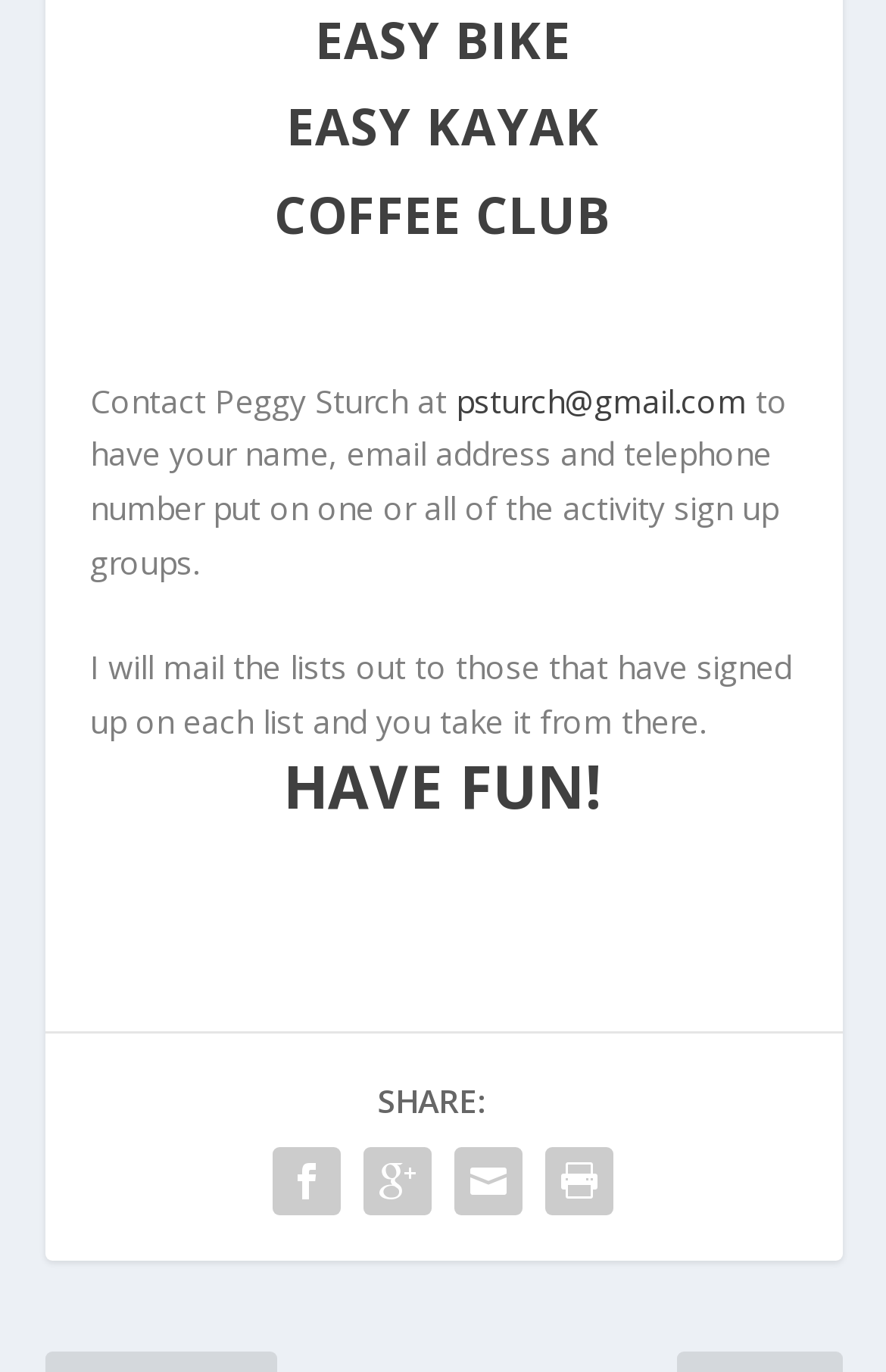Identify the bounding box for the UI element described as: "psturch@gmail.com". Ensure the coordinates are four float numbers between 0 and 1, formatted as [left, top, right, bottom].

[0.514, 0.276, 0.842, 0.307]